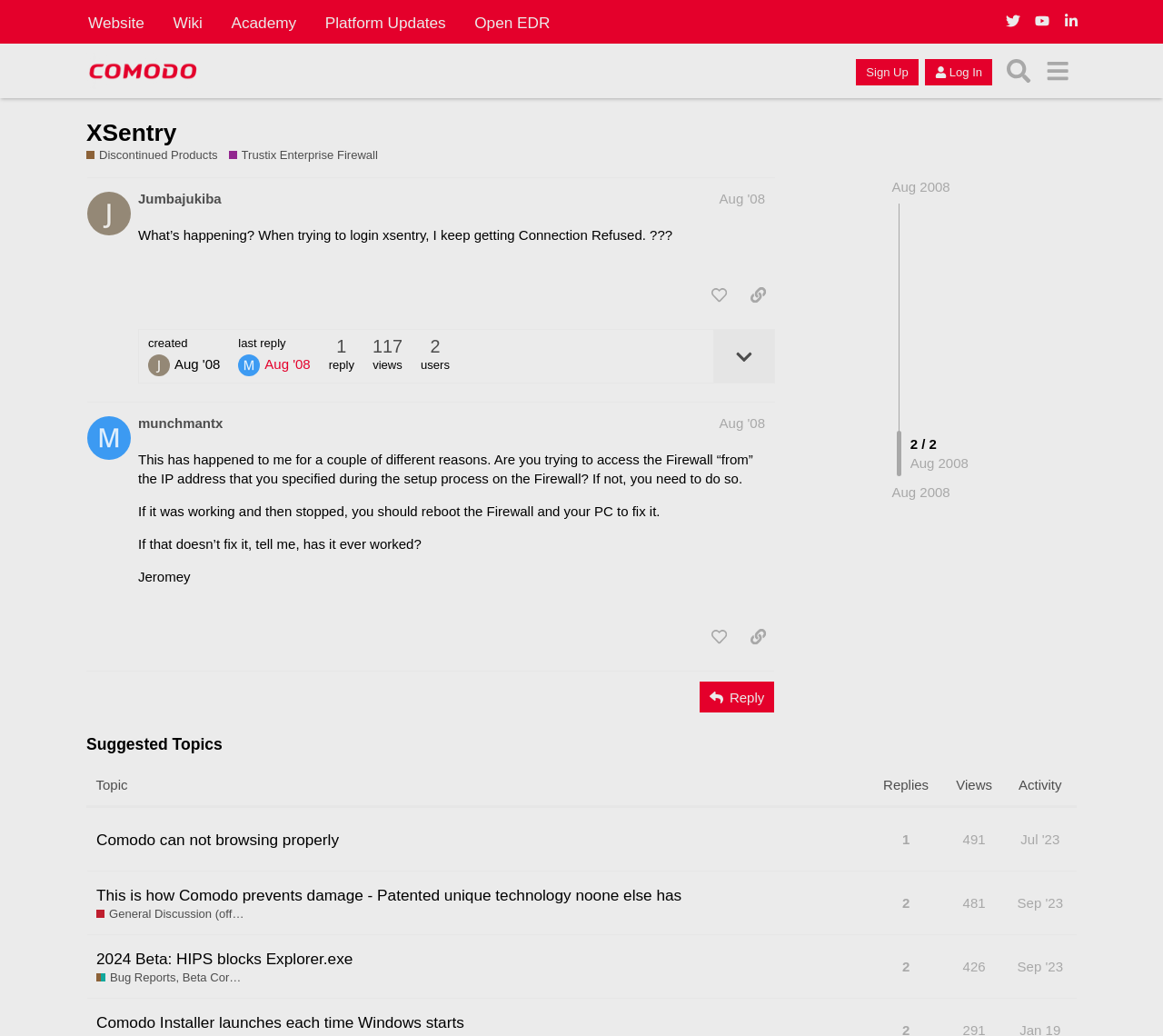Determine the bounding box coordinates for the clickable element required to fulfill the instruction: "view inproceedings". Provide the coordinates as four float numbers between 0 and 1, i.e., [left, top, right, bottom].

None